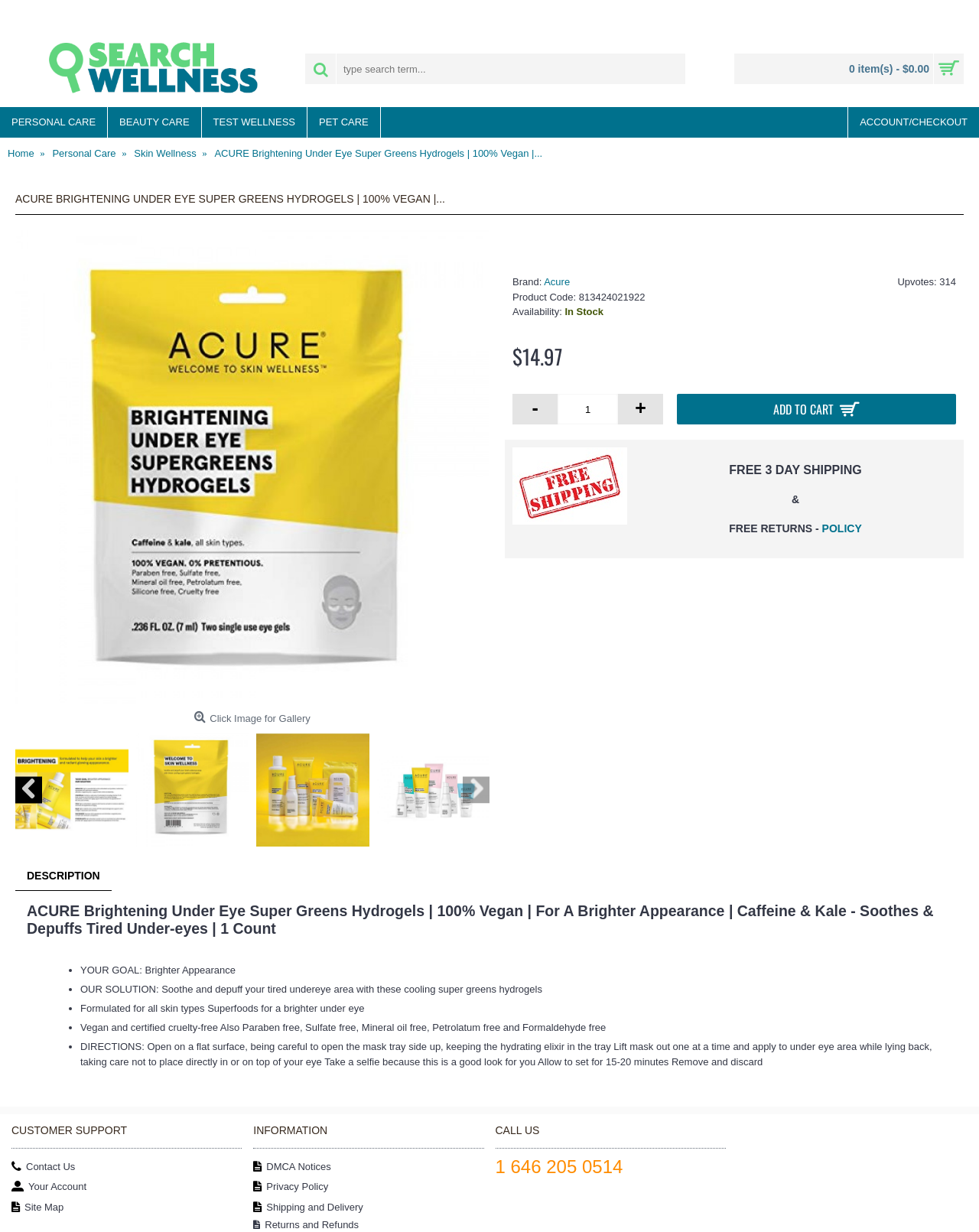Can you find the bounding box coordinates for the element that needs to be clicked to execute this instruction: "Contact customer support"? The coordinates should be given as four float numbers between 0 and 1, i.e., [left, top, right, bottom].

[0.012, 0.94, 0.247, 0.955]